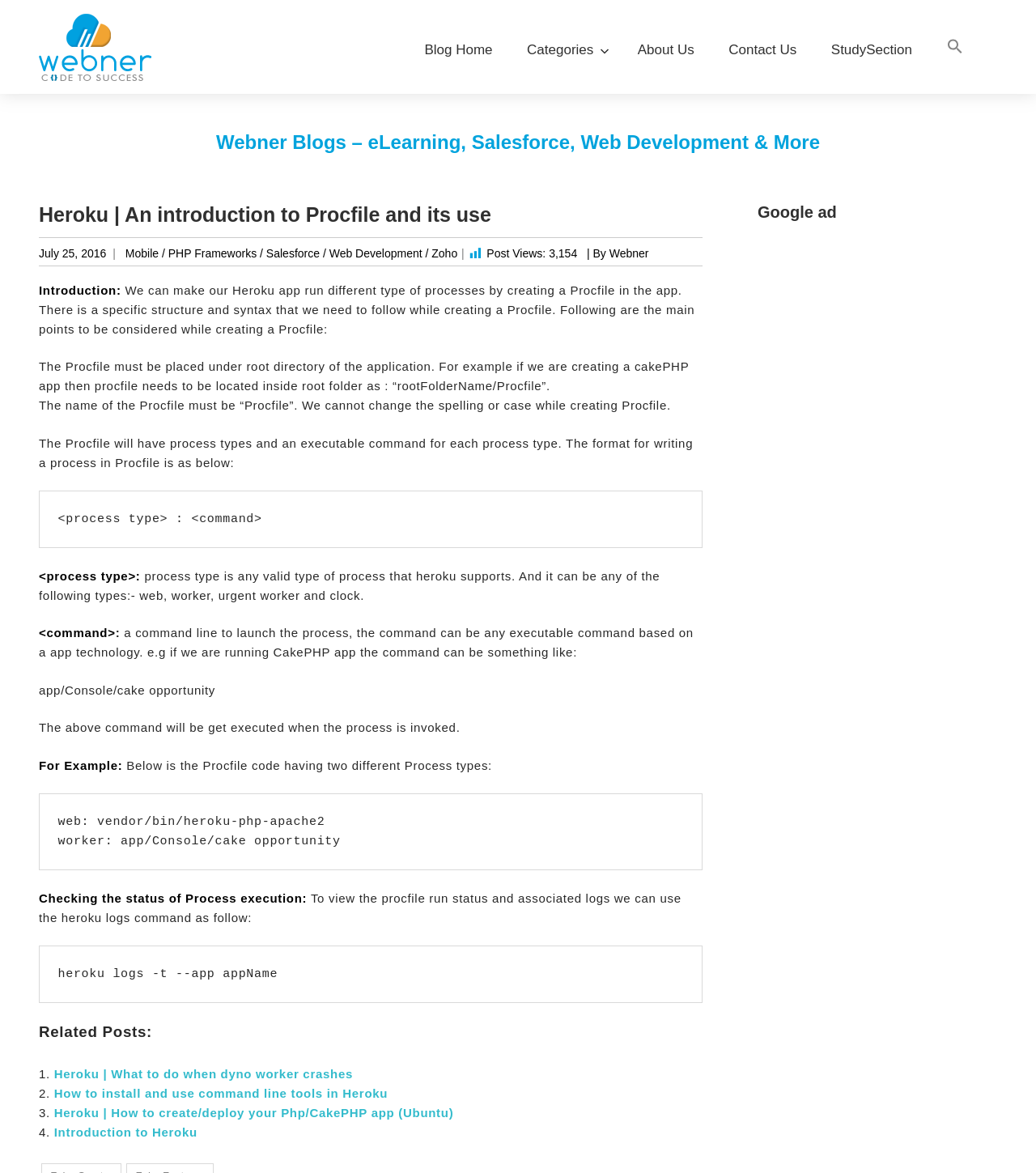Please determine the bounding box coordinates of the area that needs to be clicked to complete this task: 'Click the 'Blog Home' link'. The coordinates must be four float numbers between 0 and 1, formatted as [left, top, right, bottom].

[0.41, 0.032, 0.475, 0.053]